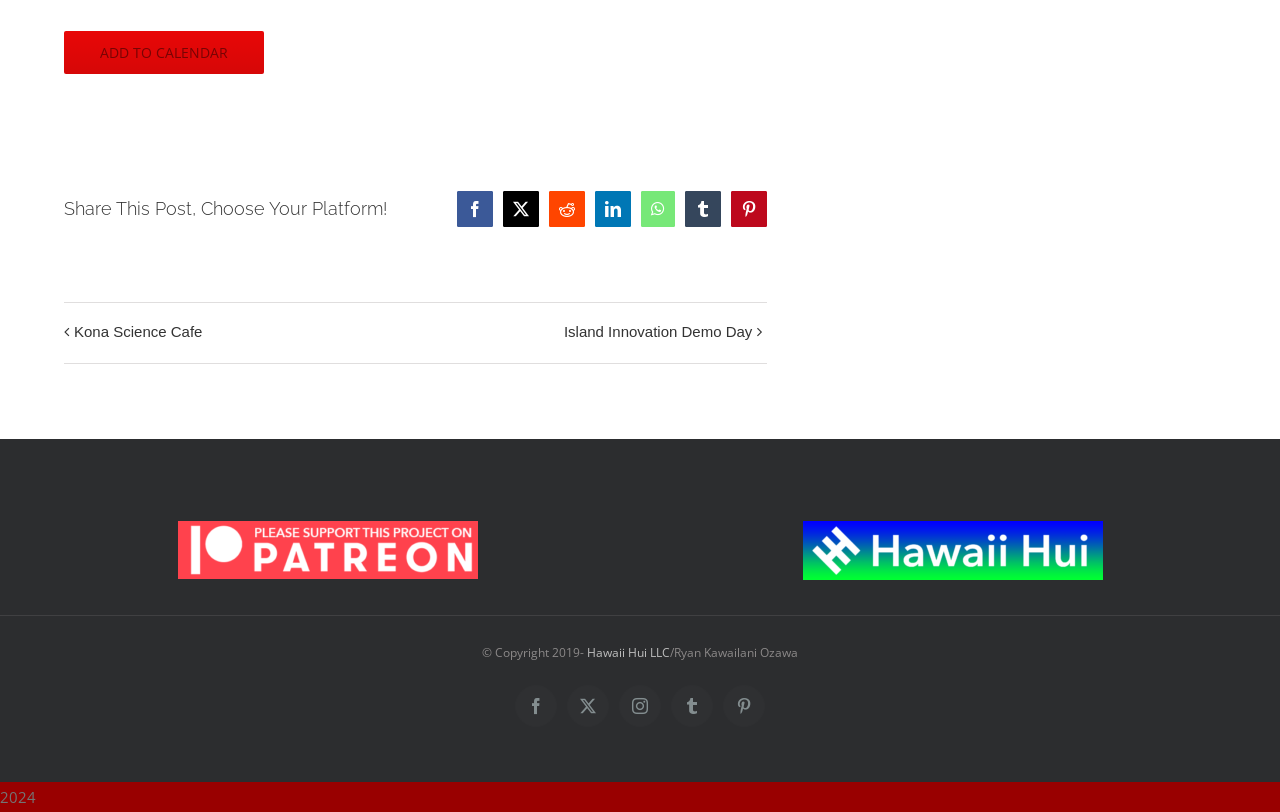Please find the bounding box coordinates of the element that you should click to achieve the following instruction: "Visit Island Innovation Demo Day". The coordinates should be presented as four float numbers between 0 and 1: [left, top, right, bottom].

[0.432, 0.397, 0.588, 0.422]